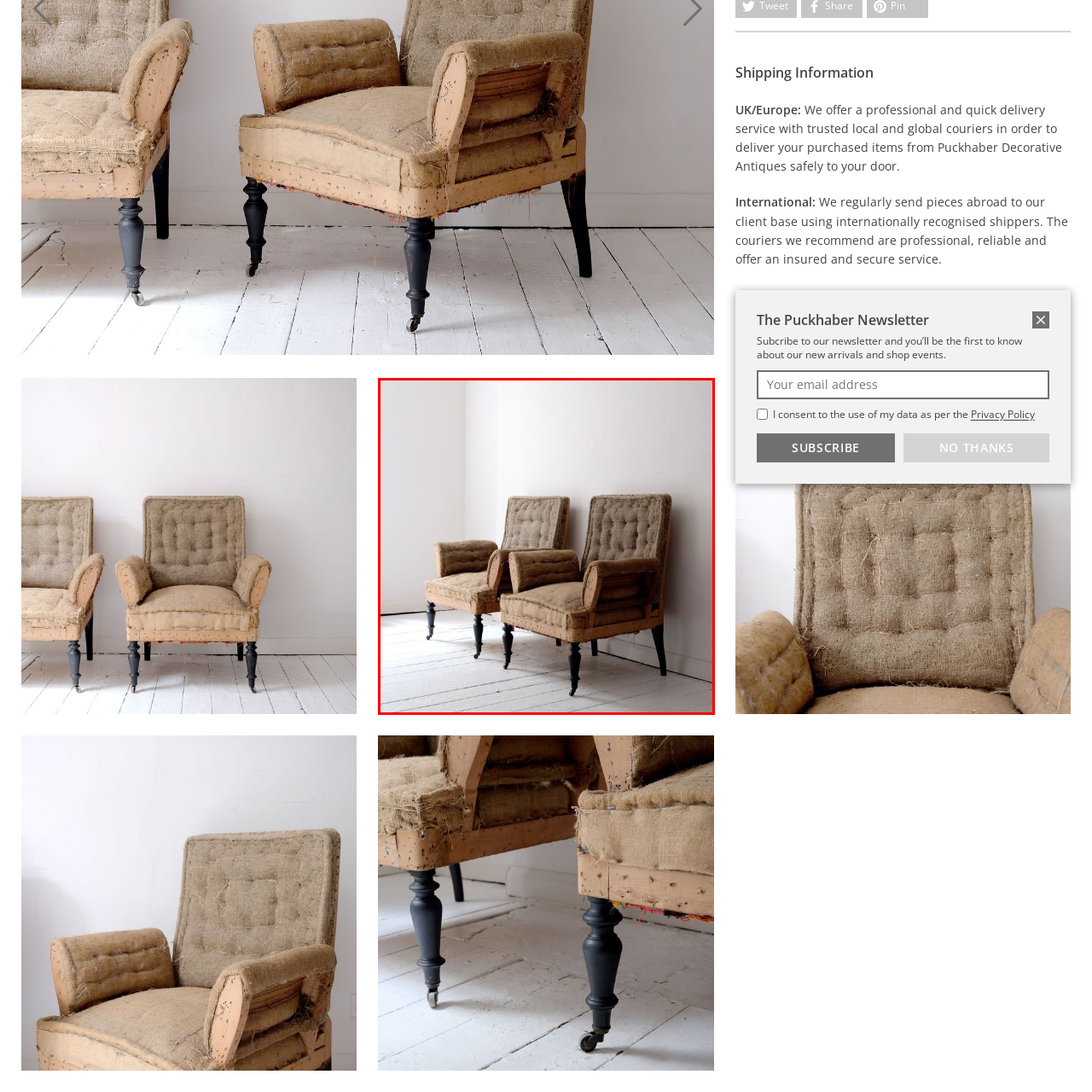What is the color of the legs of the chairs?
Observe the image within the red bounding box and generate a detailed answer, ensuring you utilize all relevant visual cues.

The caption describes the legs of the chairs as sleek black, which contrasts beautifully with the lighter tones of the fabric, indicating that the legs are made of a black material that provides a sleek and modern look.